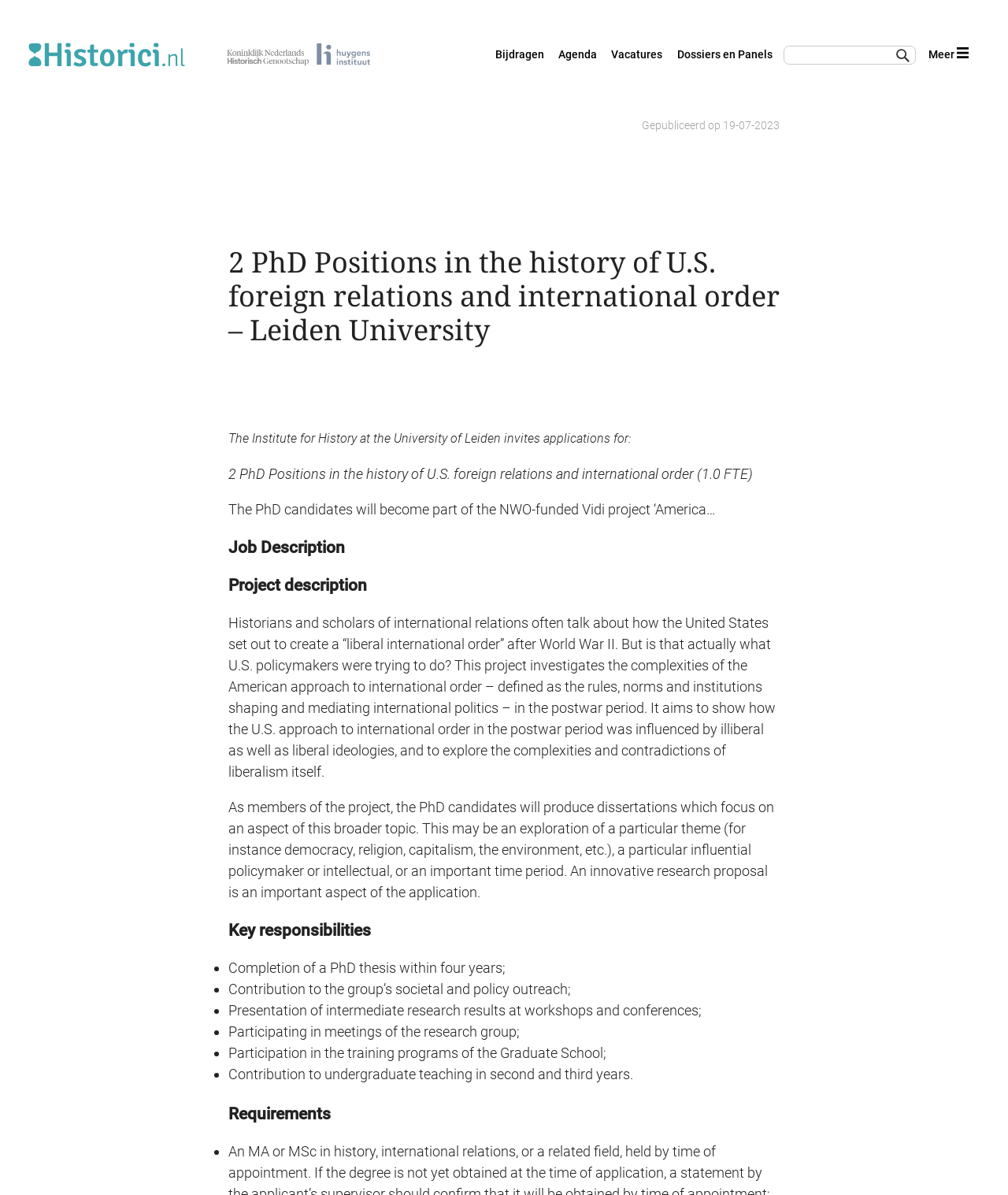Specify the bounding box coordinates of the element's area that should be clicked to execute the given instruction: "Explore the Vacatures". The coordinates should be four float numbers between 0 and 1, i.e., [left, top, right, bottom].

[0.606, 0.04, 0.657, 0.051]